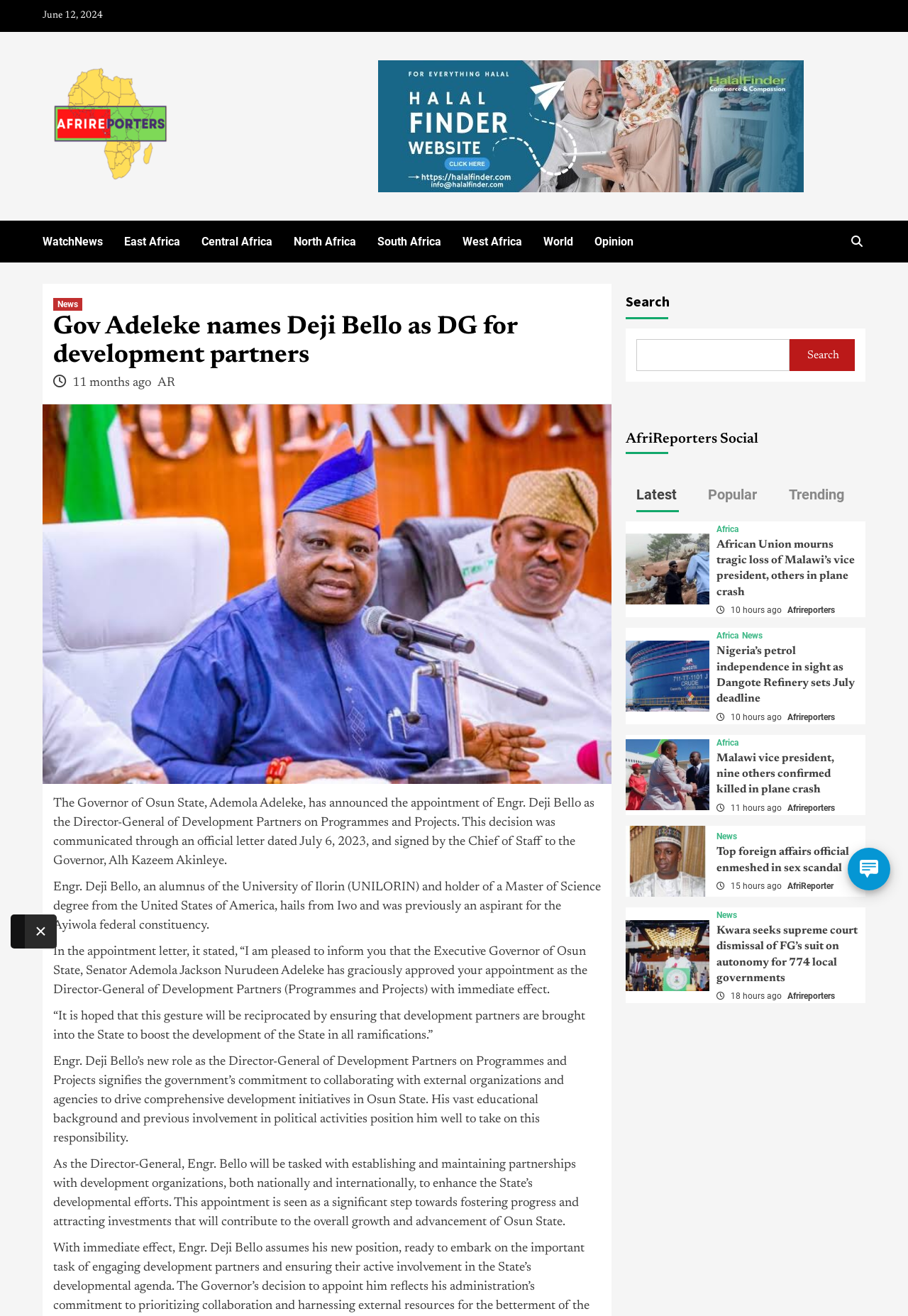For the following element description, predict the bounding box coordinates in the format (top-left x, top-left y, bottom-right x, bottom-right y). All values should be floating point numbers between 0 and 1. Description: parent_node: Search name="s"

[0.701, 0.258, 0.869, 0.282]